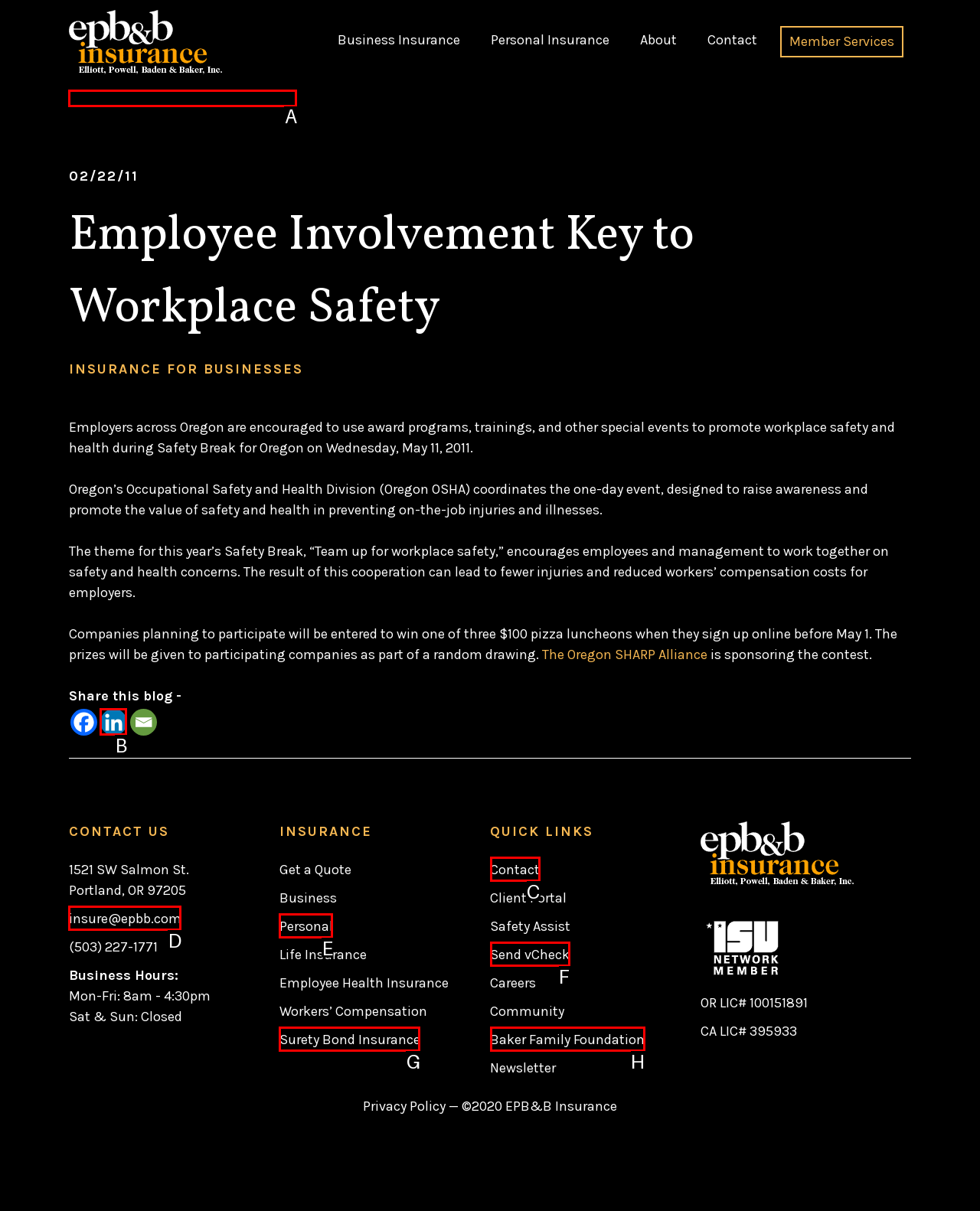Indicate which UI element needs to be clicked to fulfill the task: Click the 'EPB&B Insurance – Portland, Oregon' link
Answer with the letter of the chosen option from the available choices directly.

A